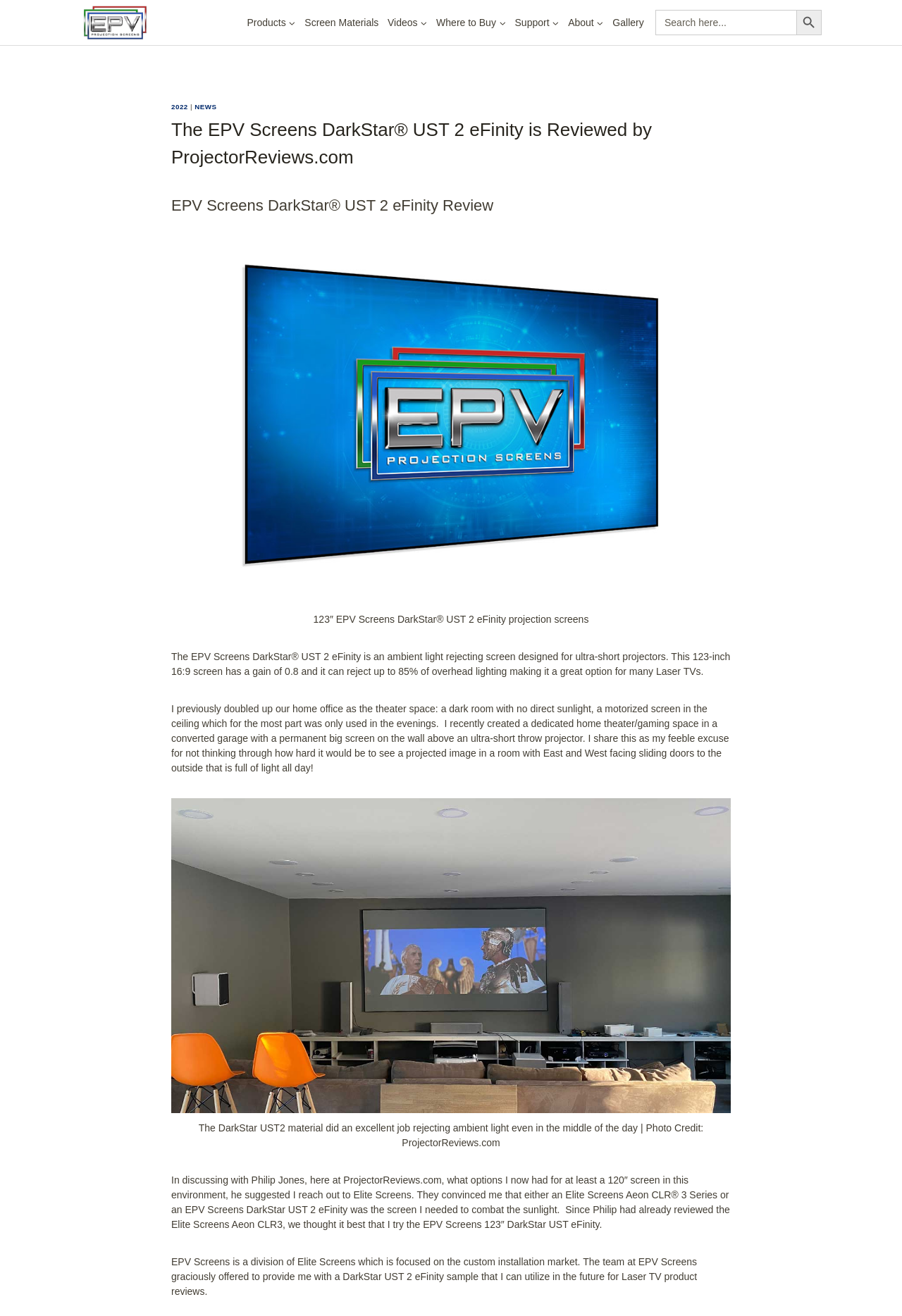What is the size of the screen being reviewed?
Using the image, answer in one word or phrase.

123 inches